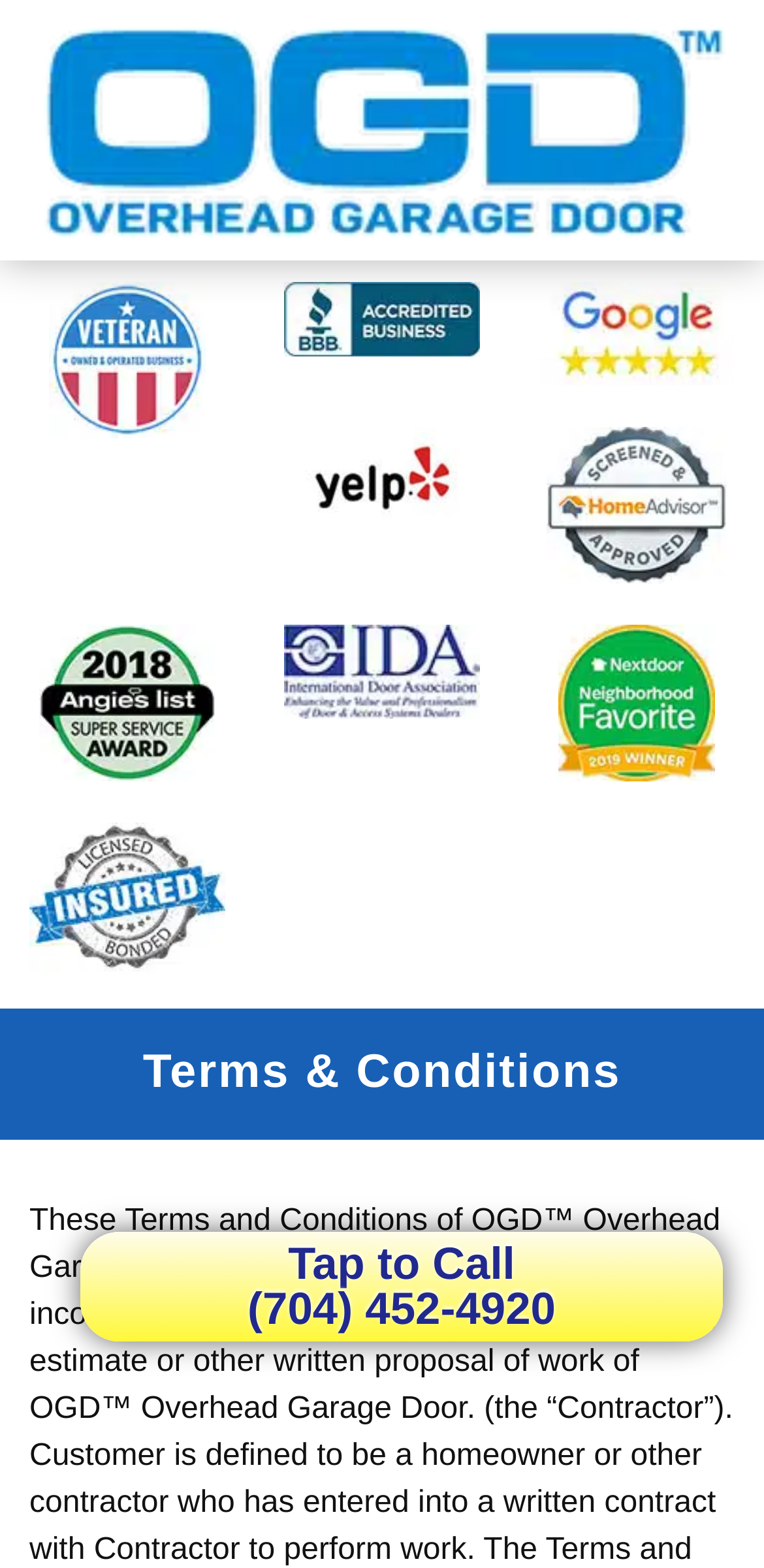Please provide a detailed answer to the question below based on the screenshot: 
What is the city mentioned on the webpage?

I found the city name by looking at the link element with the text 'Charlotte - OGD Overhead Garage Door'.